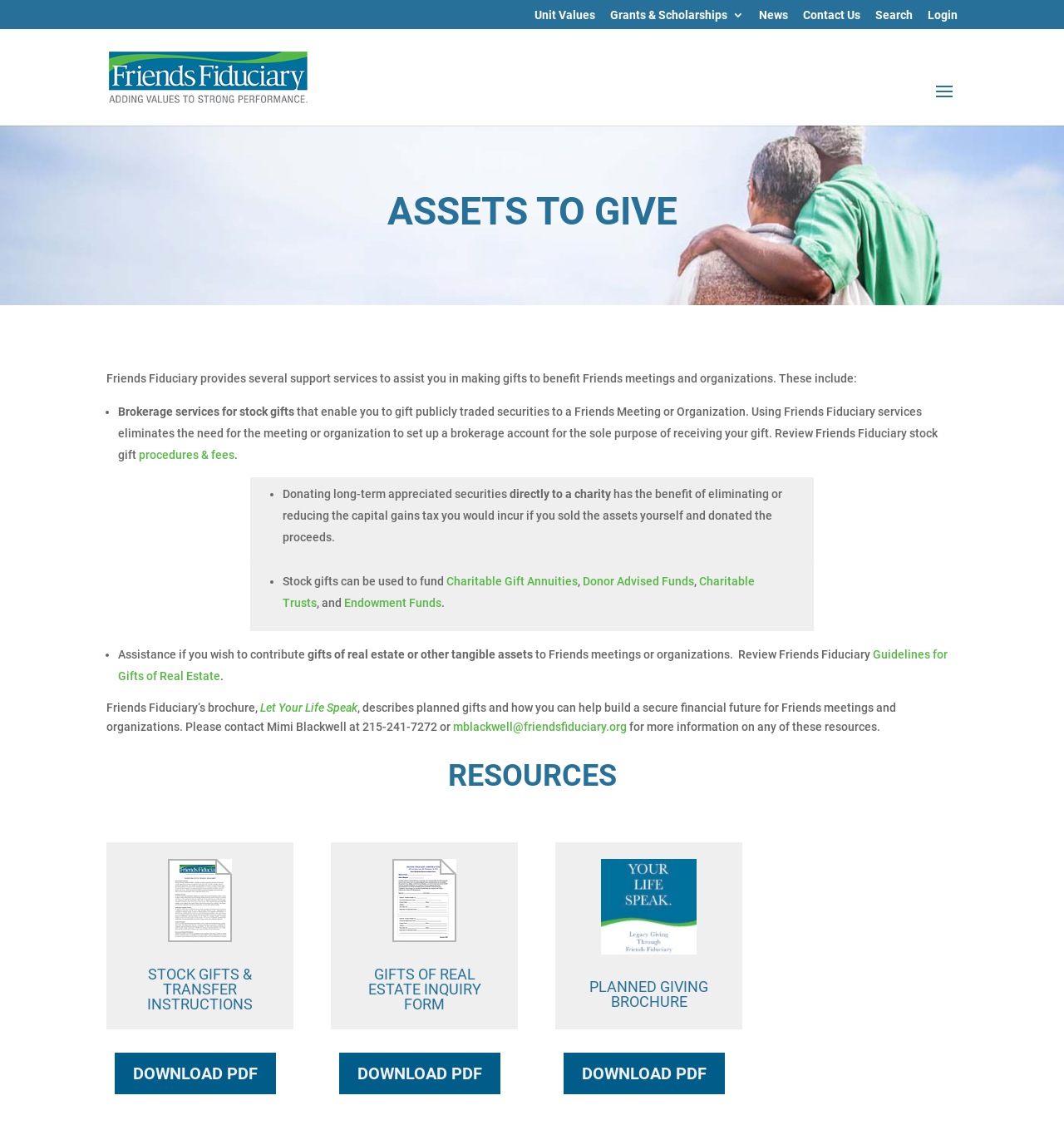Show me the bounding box coordinates of the clickable region to achieve the task as per the instruction: "Get information on grants and scholarships".

[0.573, 0.008, 0.699, 0.026]